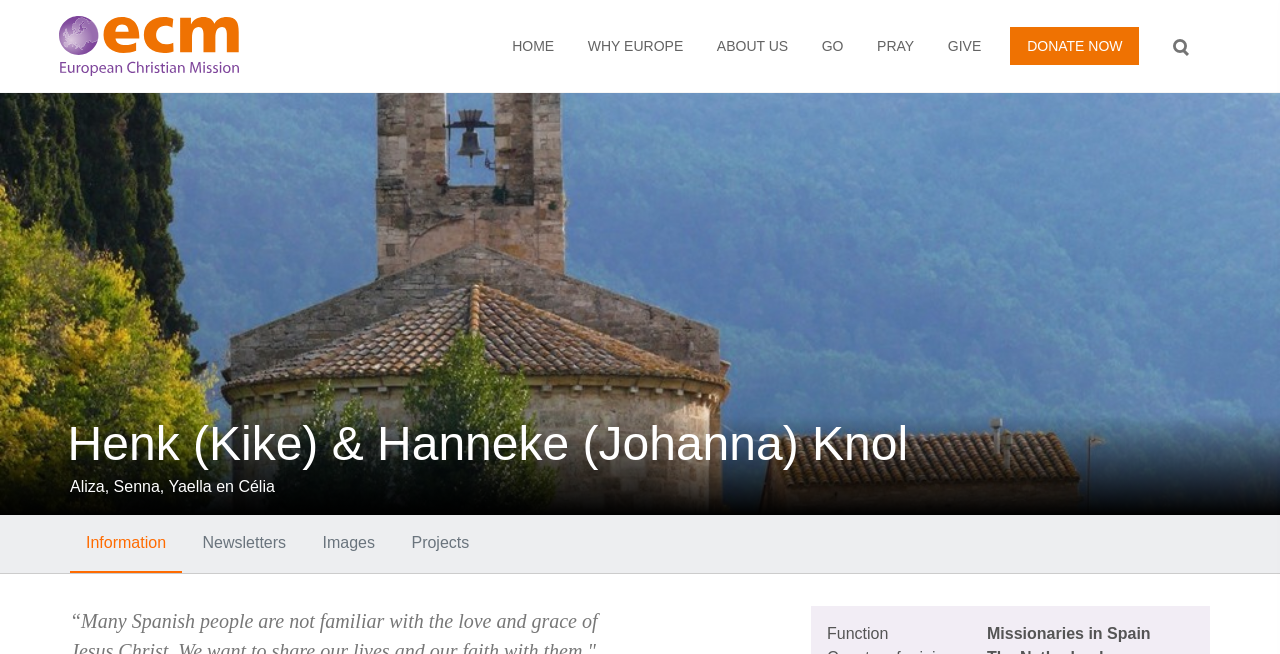Please indicate the bounding box coordinates for the clickable area to complete the following task: "Check the projects of Henk (Kike) & Hanneke (Johanna) Knol". The coordinates should be specified as four float numbers between 0 and 1, i.e., [left, top, right, bottom].

[0.309, 0.787, 0.379, 0.875]